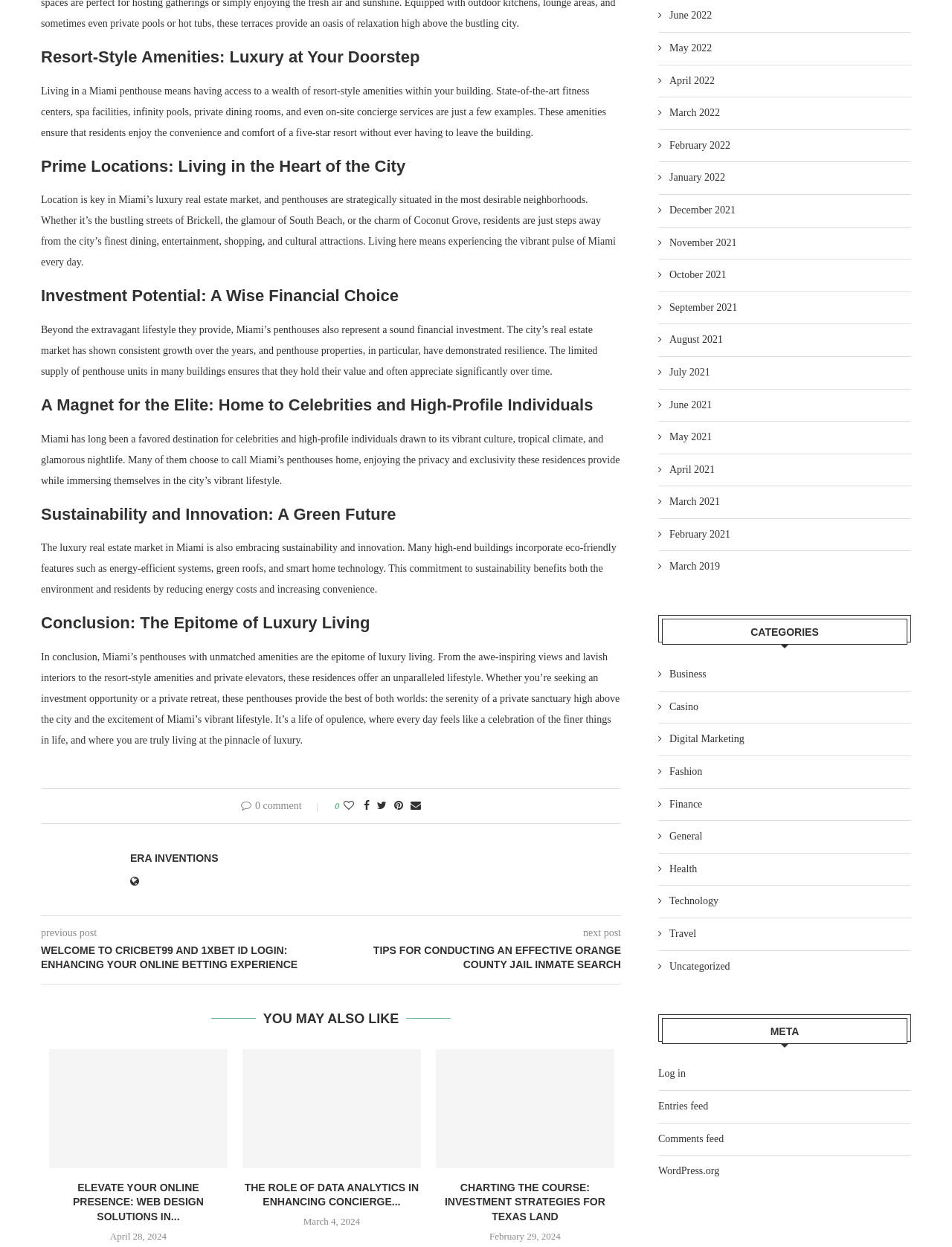Based on the image, provide a detailed response to the question:
What is the purpose of the penthouses according to the webpage?

The webpage describes the penthouses as the epitome of luxury living, offering an unparalleled lifestyle with unmatched amenities and private retreats.